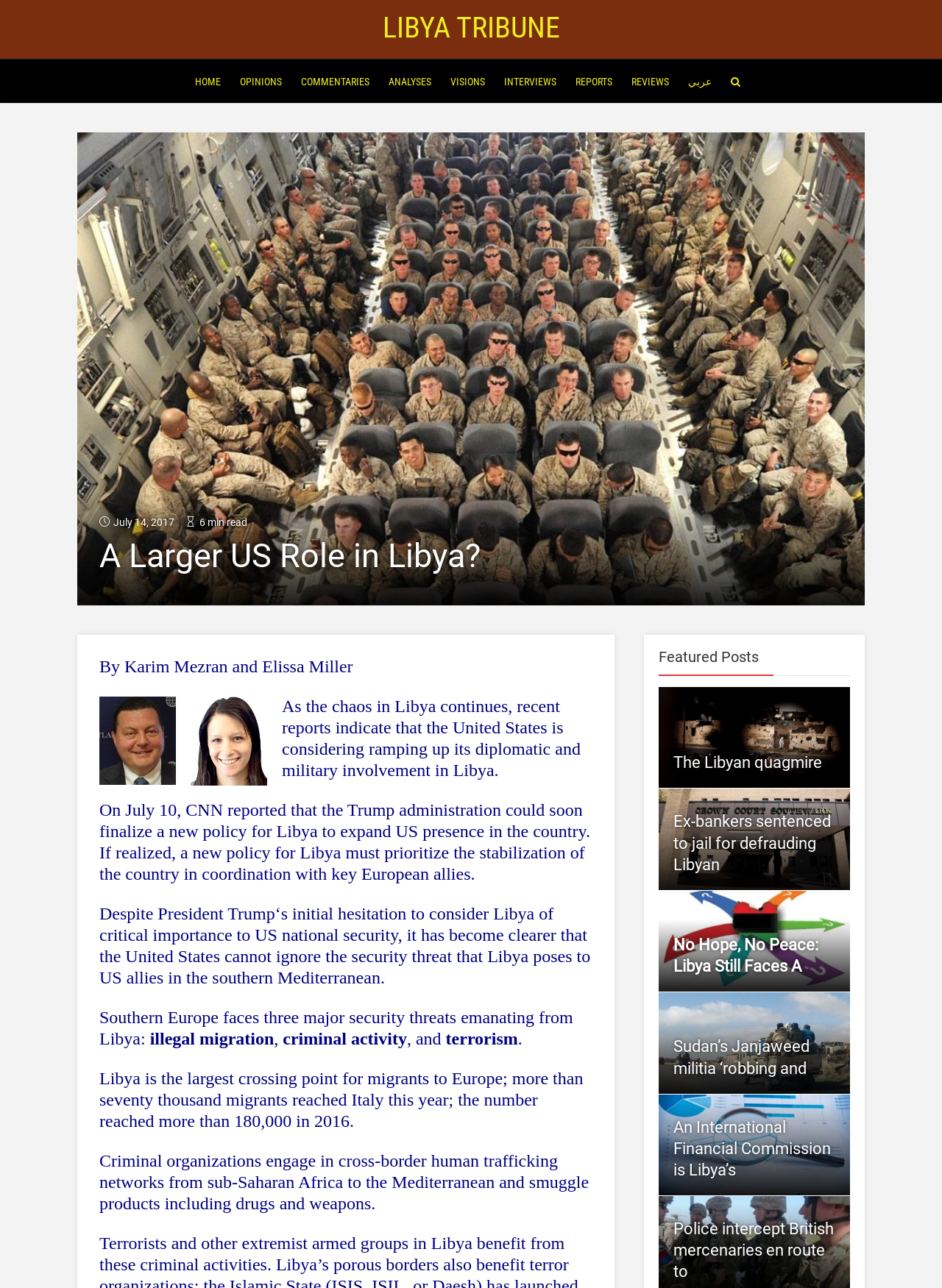Determine the bounding box coordinates of the clickable element to complete this instruction: "Read the article 'A Larger US Role in Libya?'". Provide the coordinates in the format of four float numbers between 0 and 1, [left, top, right, bottom].

[0.105, 0.398, 0.895, 0.447]